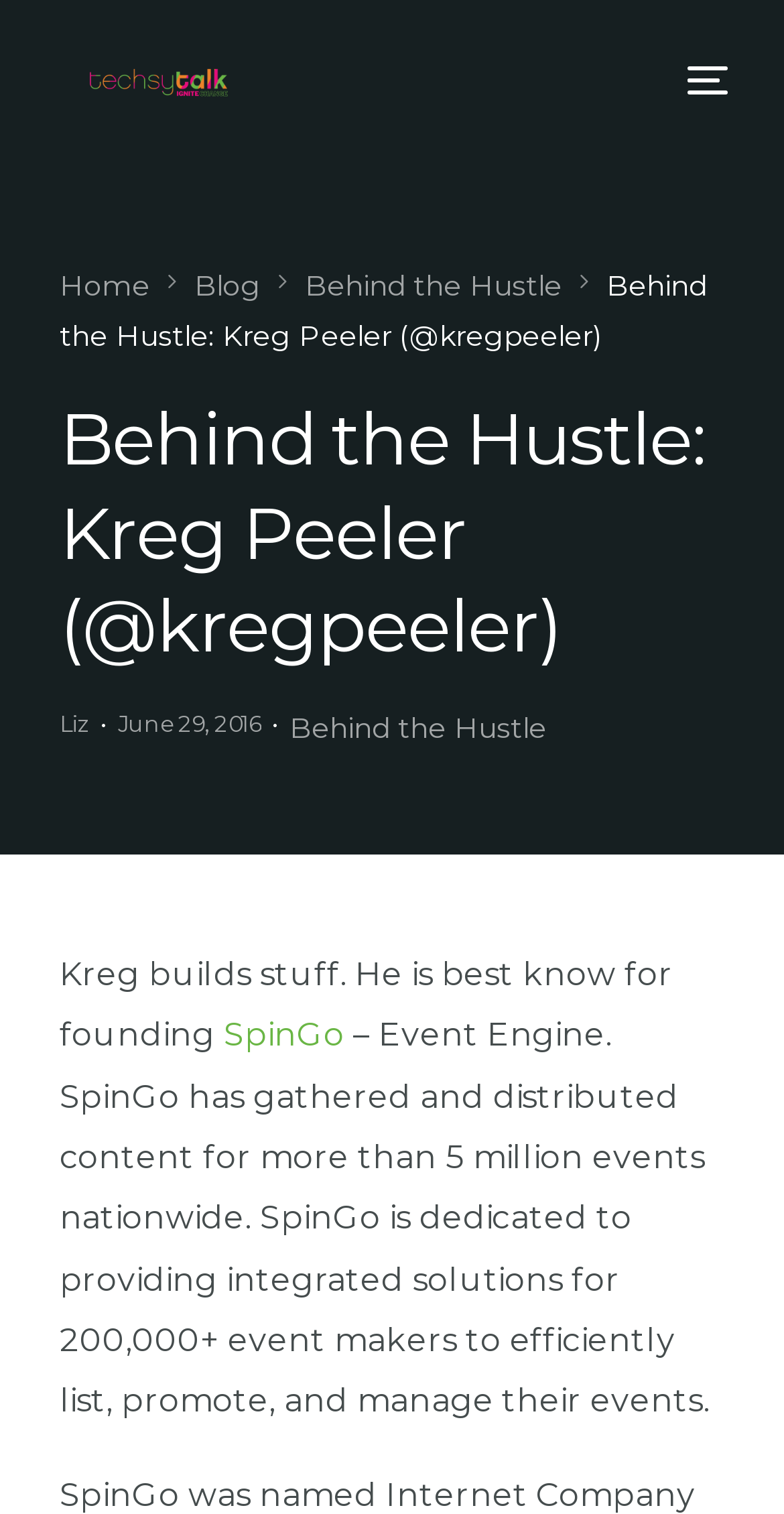Predict the bounding box of the UI element based on the description: "Contact Us". The coordinates should be four float numbers between 0 and 1, formatted as [left, top, right, bottom].

[0.076, 0.778, 0.924, 0.842]